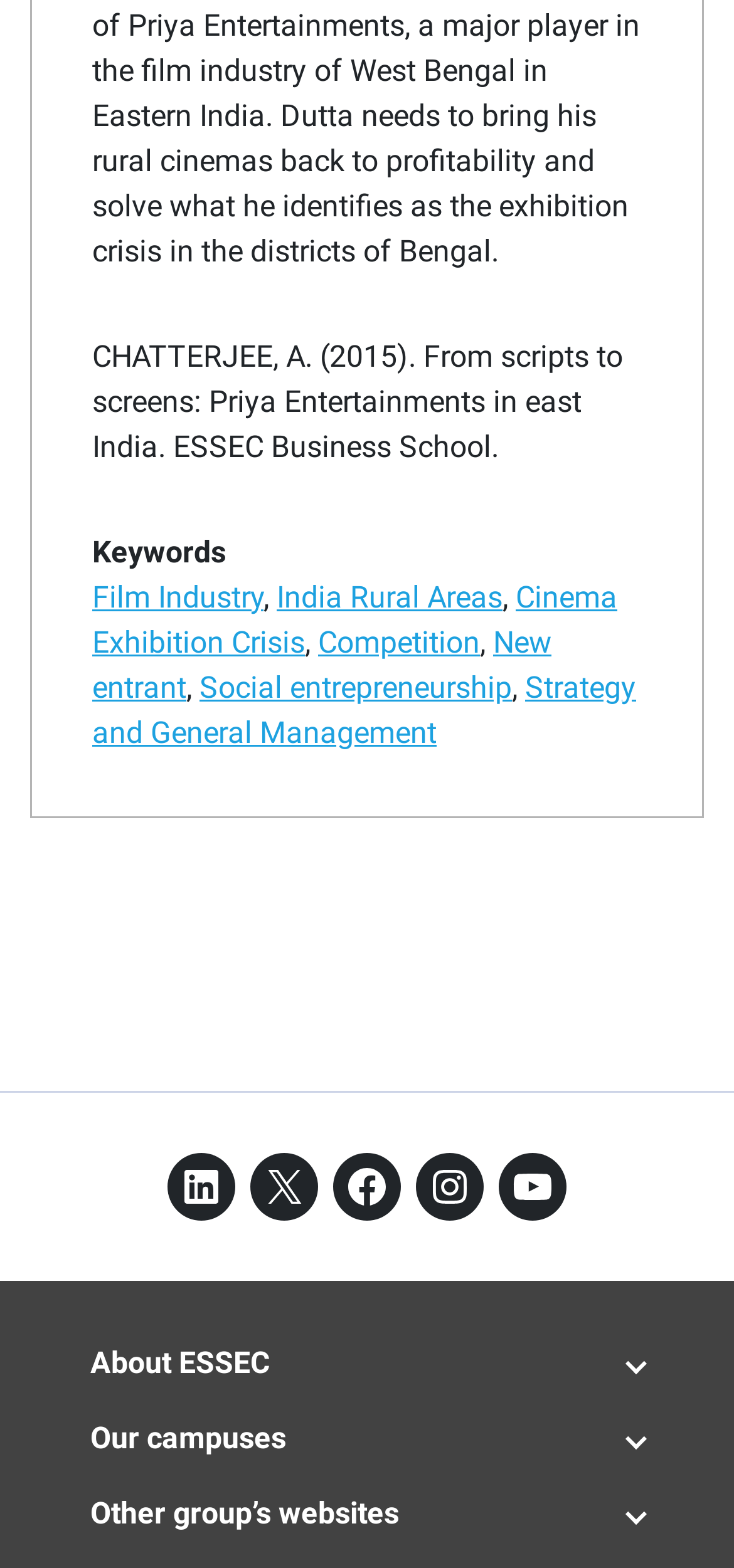Locate the bounding box coordinates of the element to click to perform the following action: 'Click on the 'Strategy and General Management' link'. The coordinates should be given as four float values between 0 and 1, in the form of [left, top, right, bottom].

[0.126, 0.427, 0.867, 0.478]